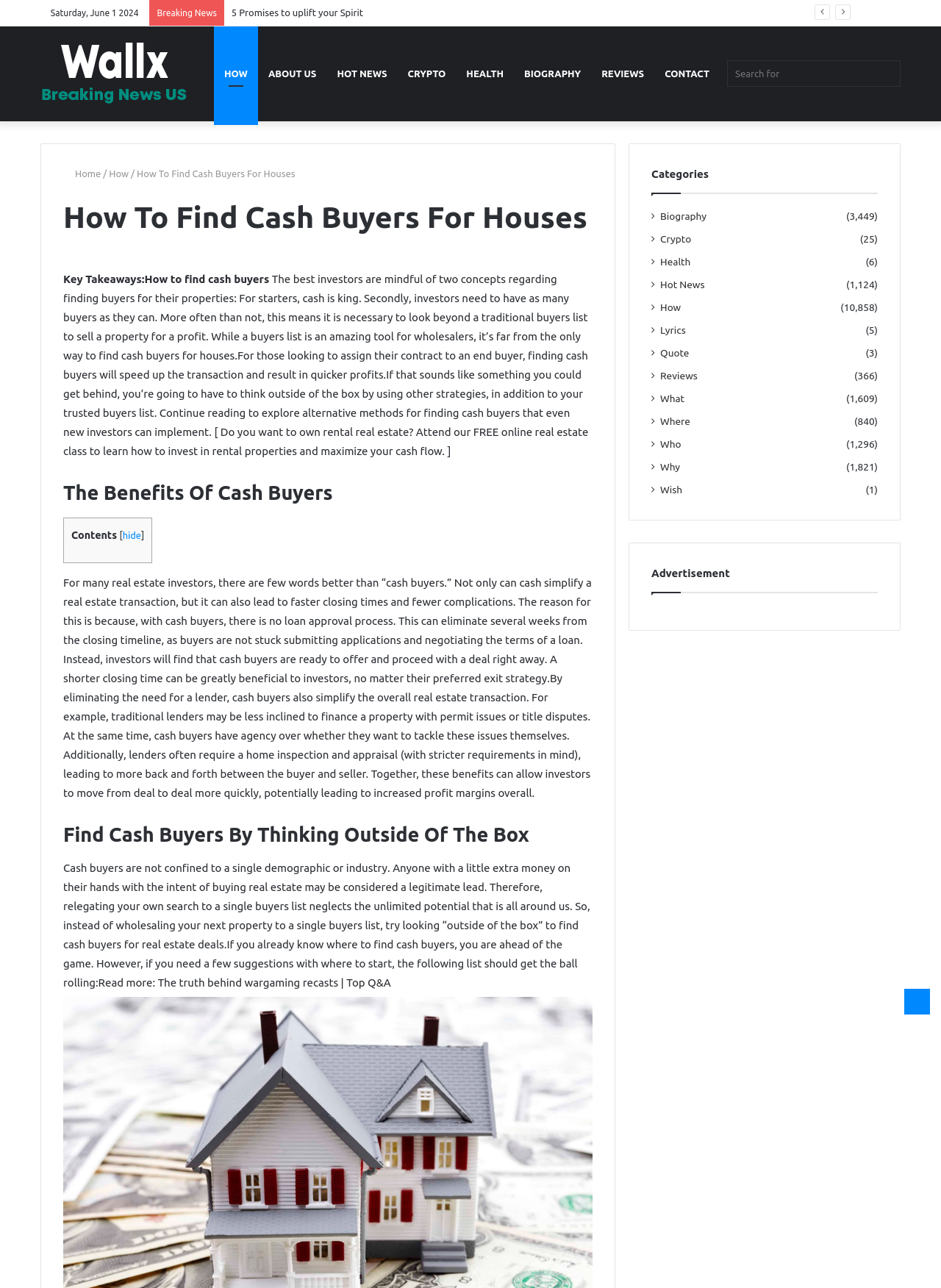Kindly respond to the following question with a single word or a brief phrase: 
What is an alternative to using a traditional buyers list to find cash buyers?

Thinking outside of the box